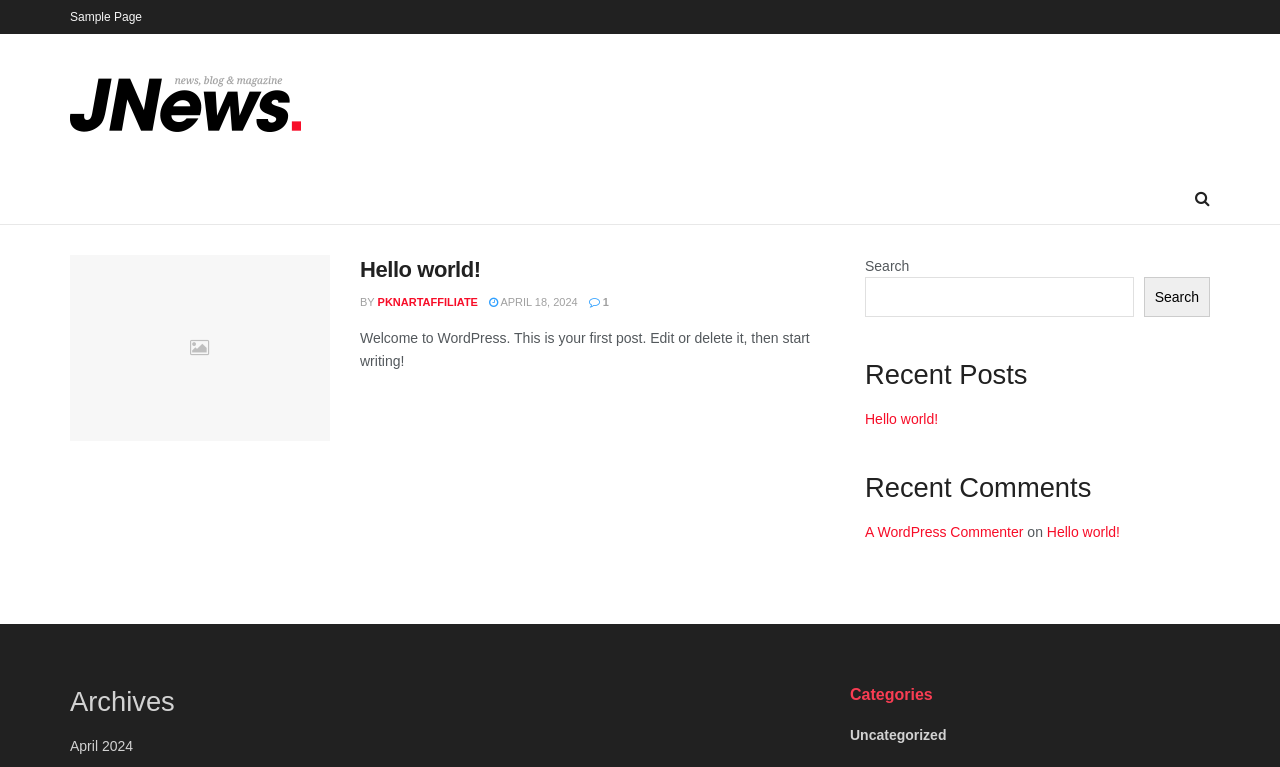How many recent posts are listed?
Based on the screenshot, provide a one-word or short-phrase response.

1